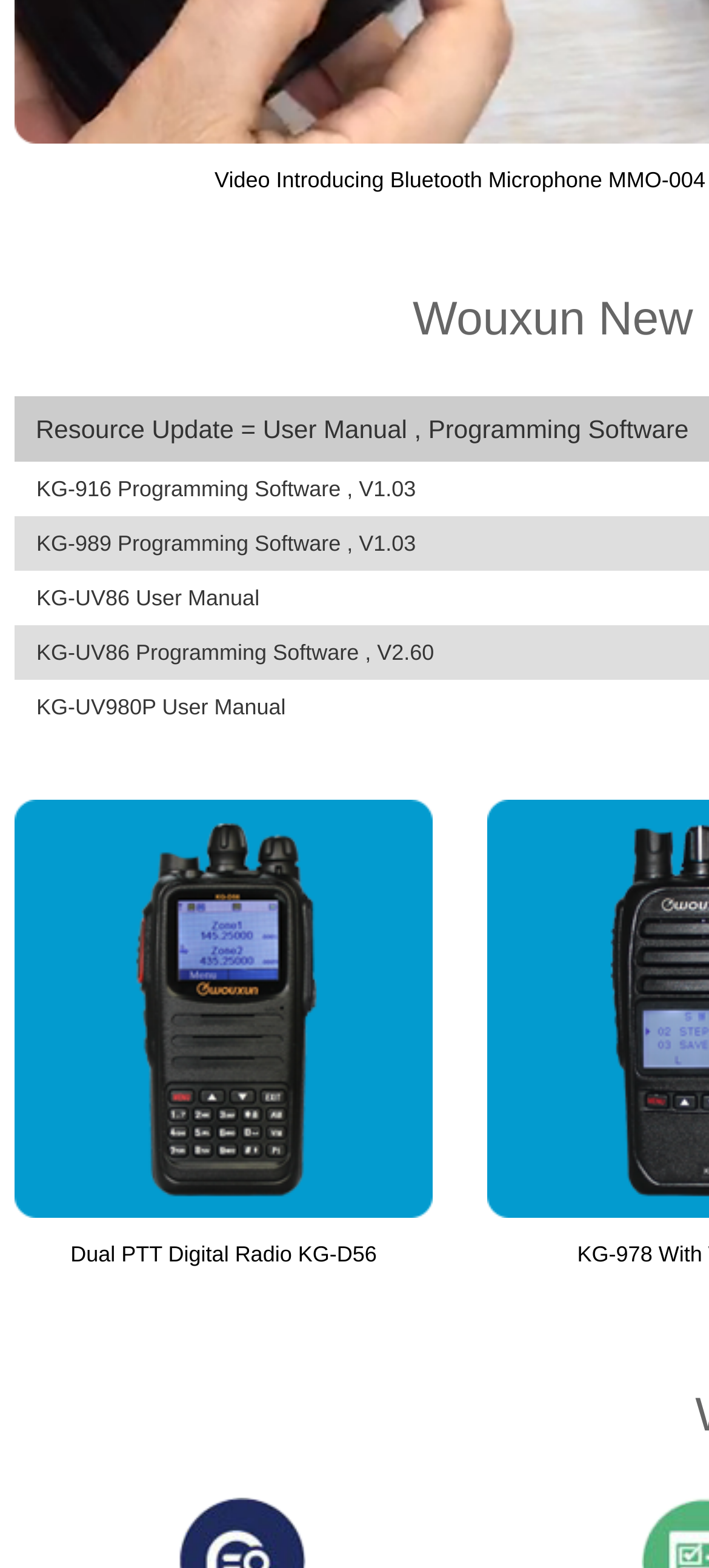Determine the bounding box coordinates in the format (top-left x, top-left y, bottom-right x, bottom-right y). Ensure all values are floating point numbers between 0 and 1. Identify the bounding box of the UI element described by: alt="kg-d56"

[0.021, 0.762, 0.61, 0.781]